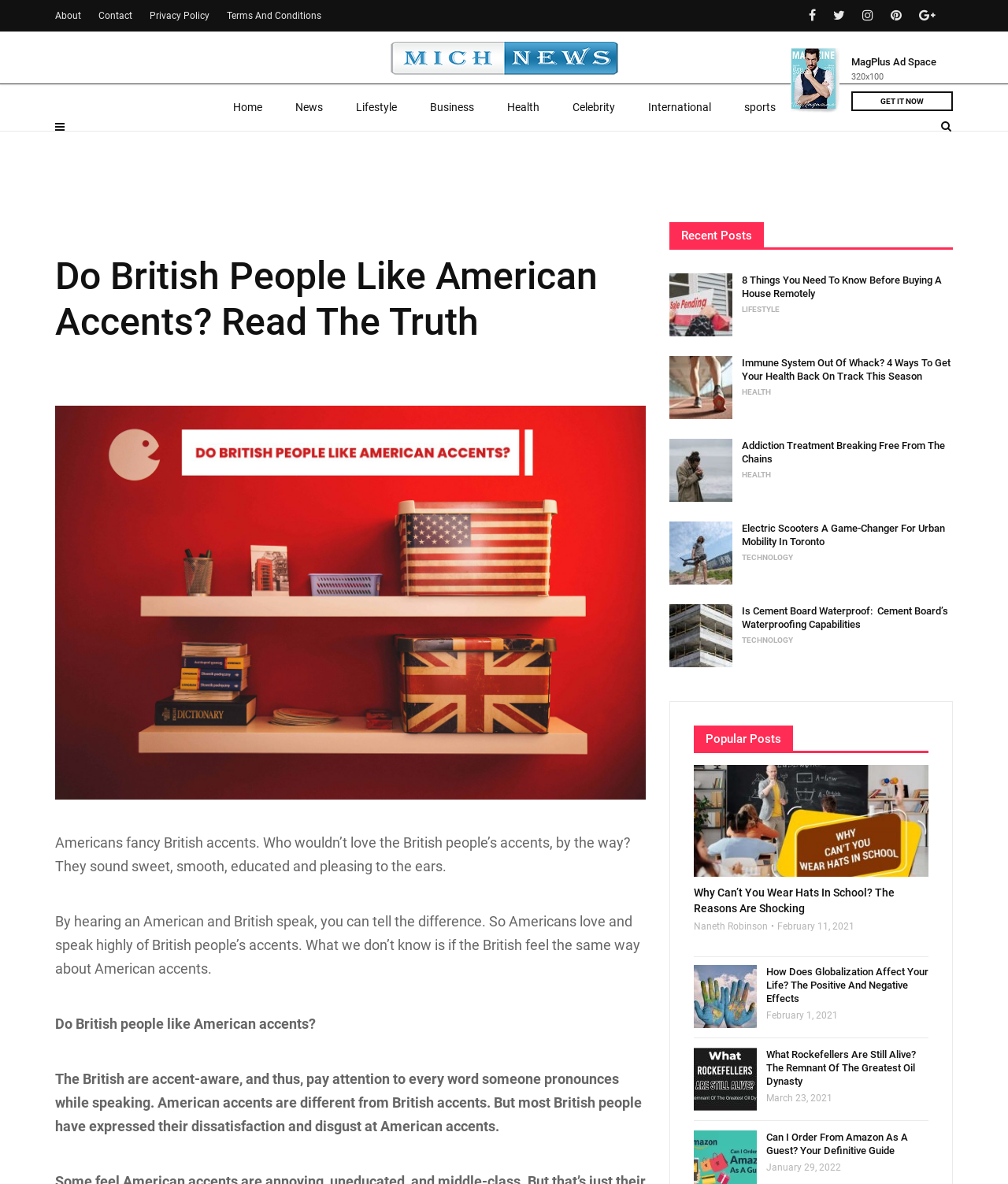How many popular posts are listed on the webpage?
Could you please answer the question thoroughly and with as much detail as possible?

I counted the number of links in the 'Popular Posts' section, and there are 4 links, each representing a popular post.